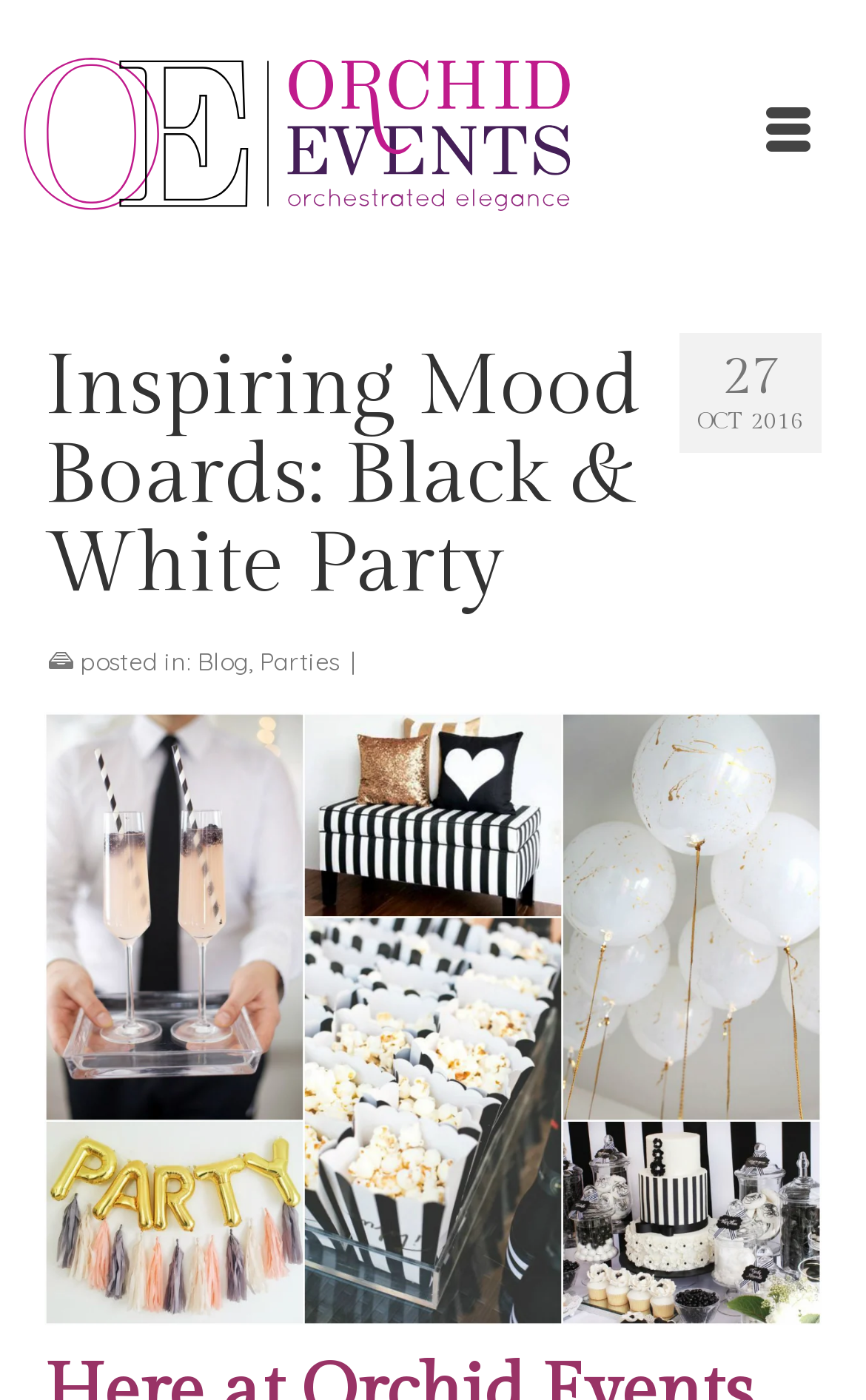Examine the image and give a thorough answer to the following question:
What is the position of the menu button?

The position of the menu button can be determined by its bounding box coordinates [0.846, 0.032, 0.974, 0.159], which indicate that it is located in the top-right corner of the webpage.